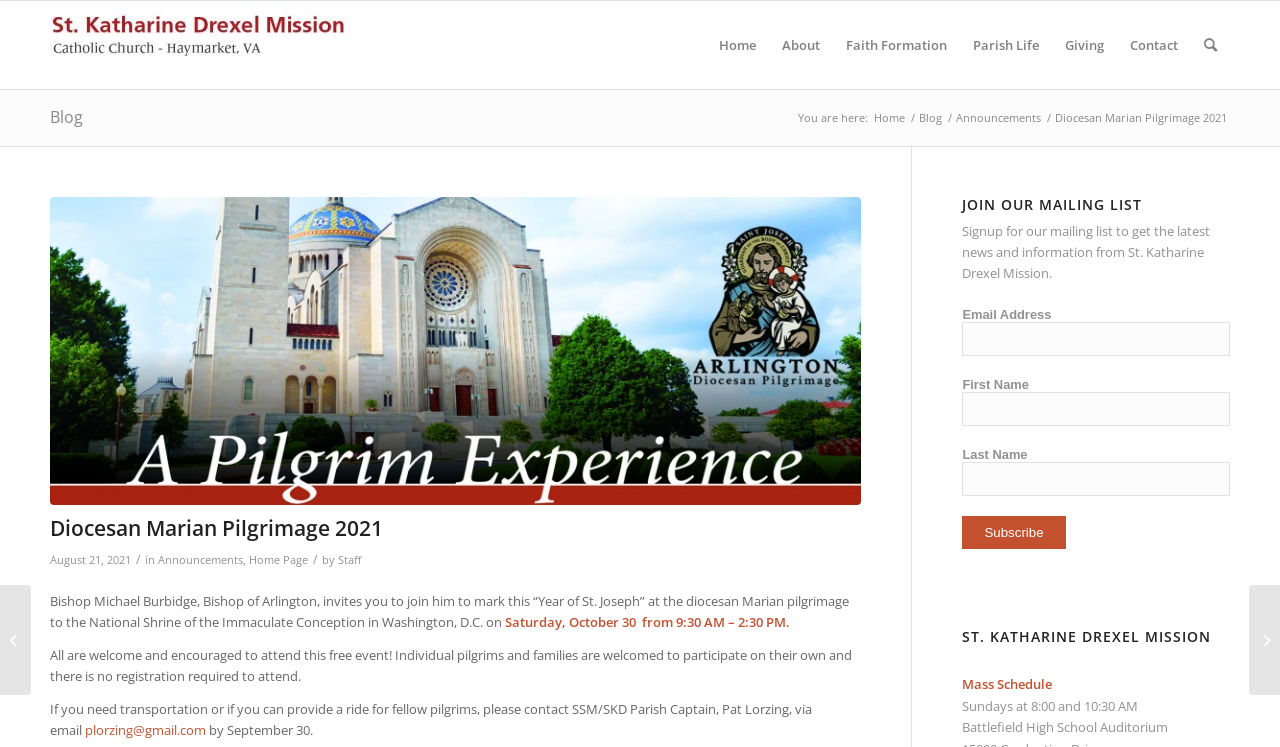Respond with a single word or short phrase to the following question: 
Where are the Sunday Mass celebrations held?

Battlefield High School Auditorium